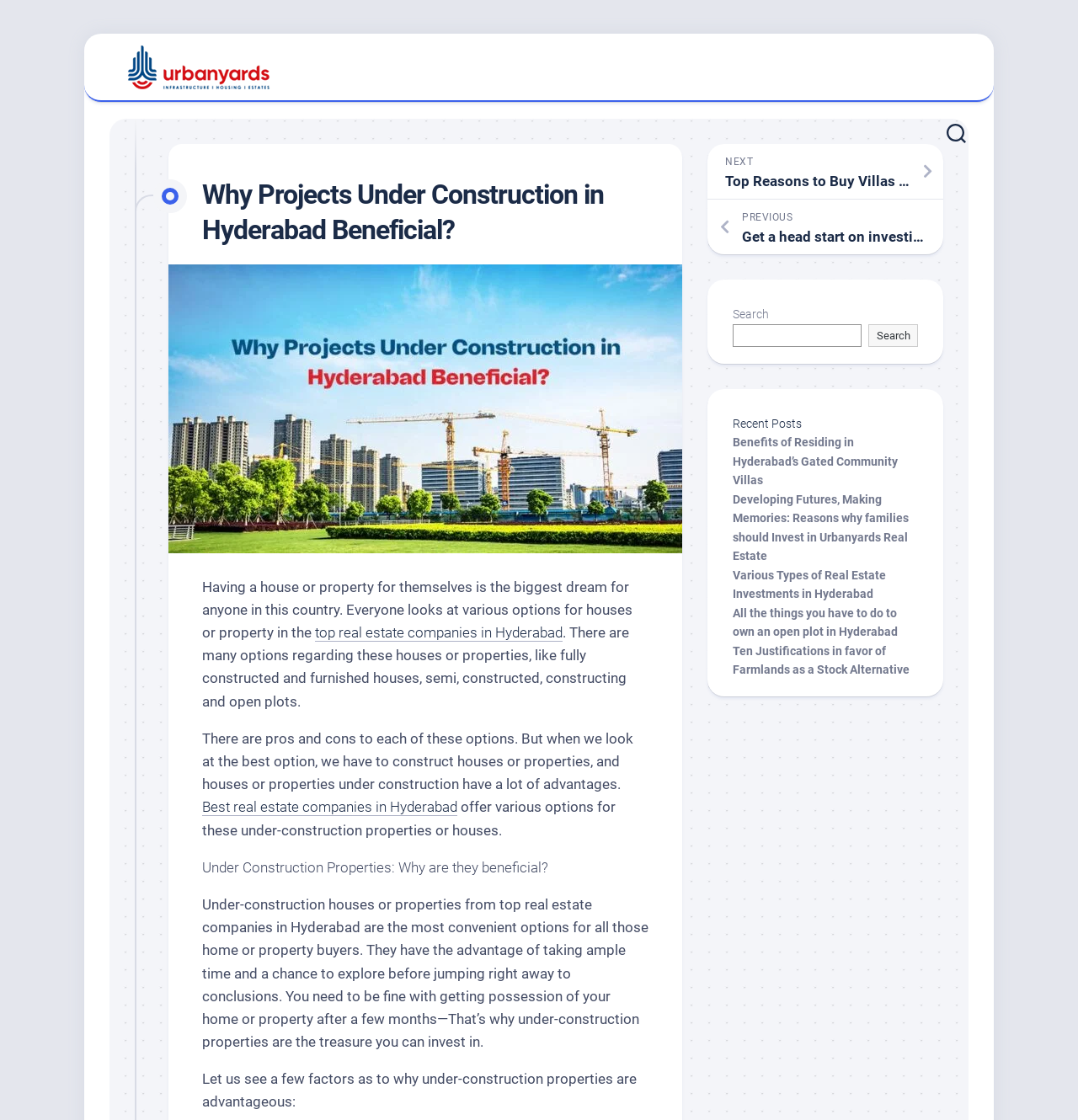Indicate the bounding box coordinates of the element that must be clicked to execute the instruction: "Click the 'Best real estate companies in Hyderabad' link". The coordinates should be given as four float numbers between 0 and 1, i.e., [left, top, right, bottom].

[0.188, 0.713, 0.424, 0.728]